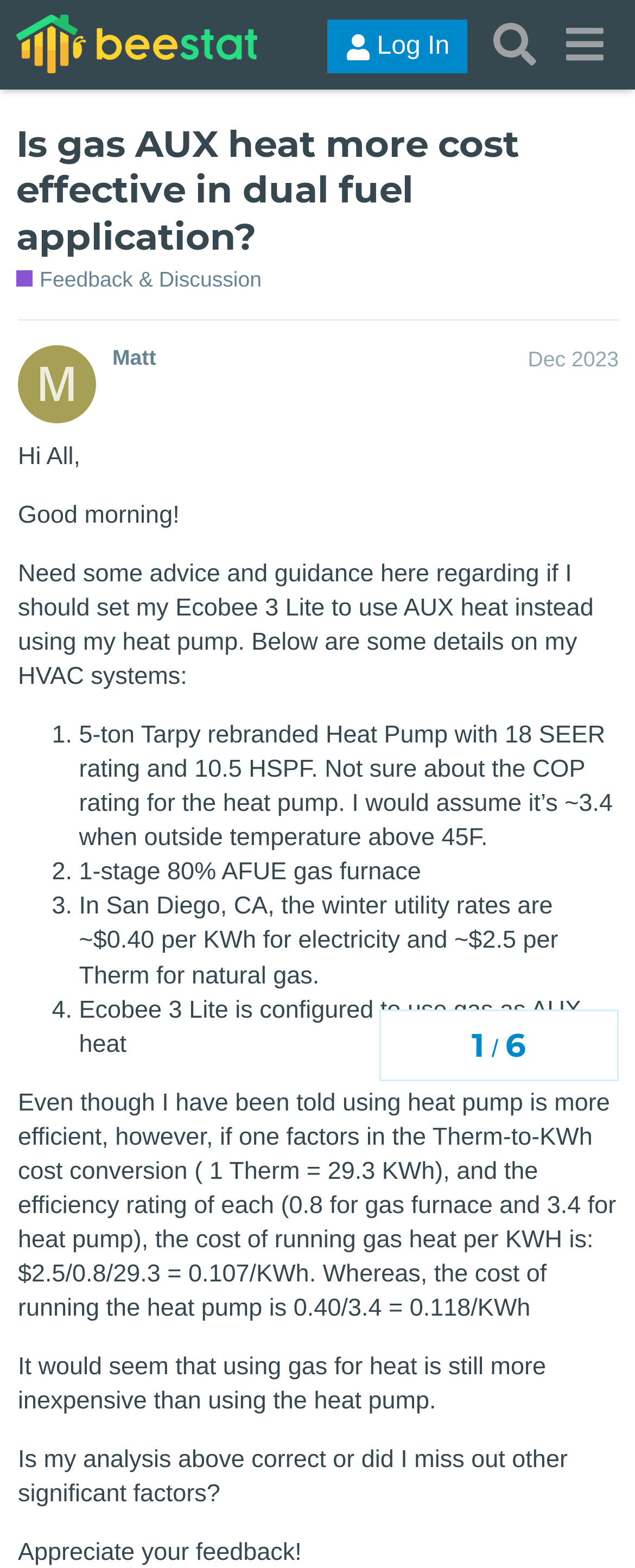Locate the bounding box coordinates of the area you need to click to fulfill this instruction: 'Log in to the community'. The coordinates must be in the form of four float numbers ranging from 0 to 1: [left, top, right, bottom].

[0.516, 0.013, 0.736, 0.047]